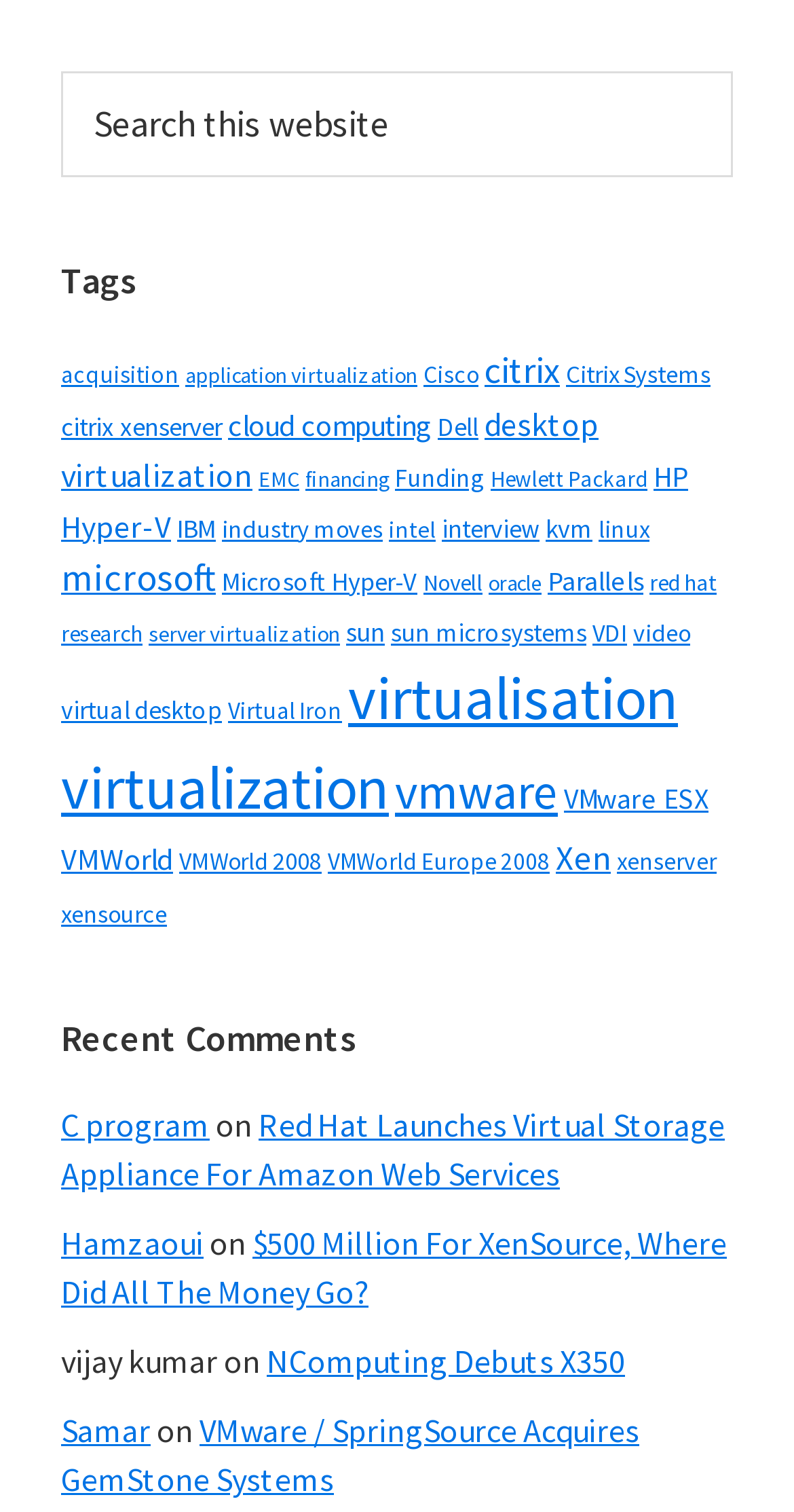Please give a succinct answer to the question in one word or phrase:
How many items are listed under the 'virtualisation' tag?

1,217